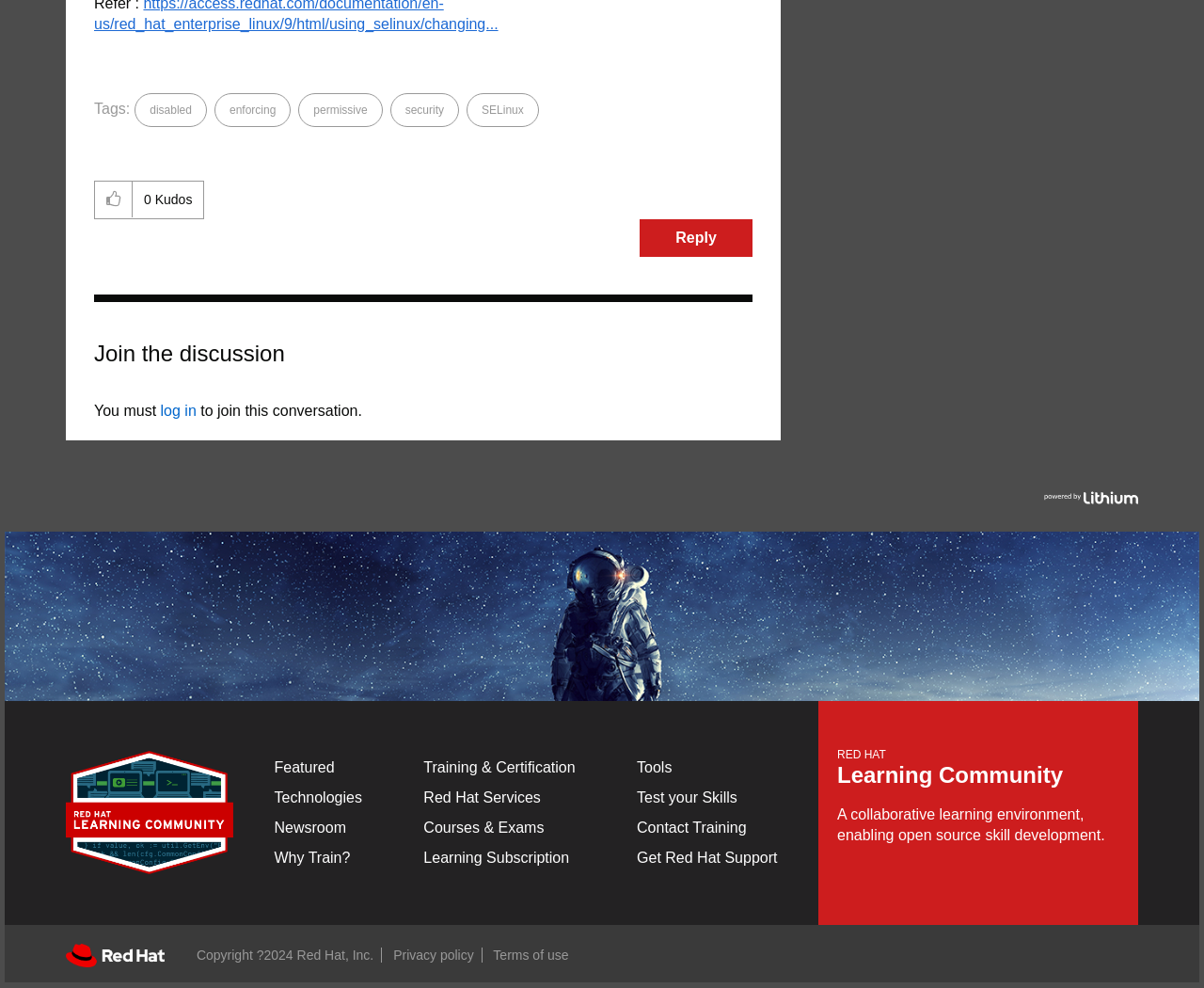Respond to the question below with a single word or phrase:
What are the main categories on this website?

Technologies, Newsroom, Why Train?, etc.